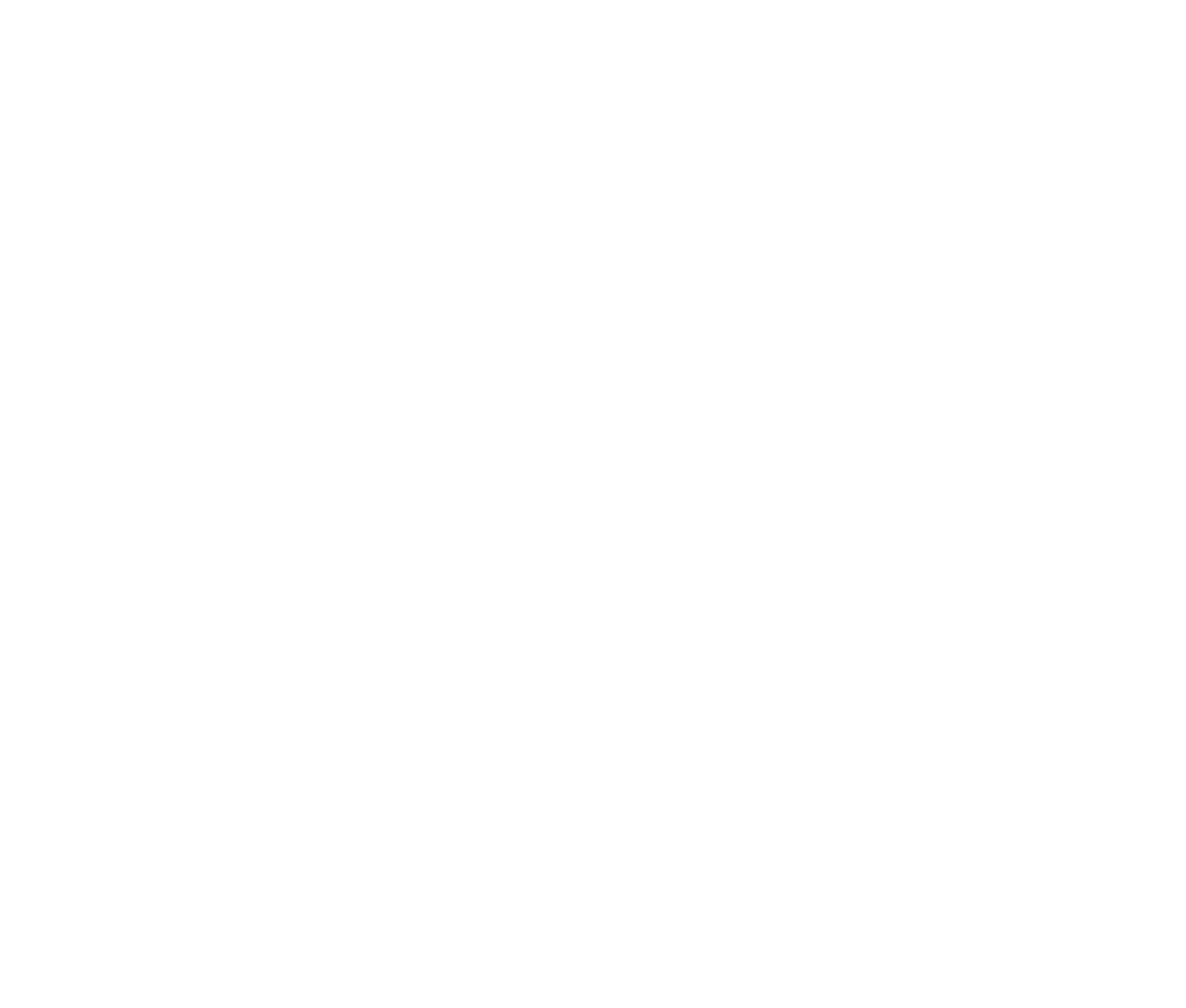Provide your answer to the question using just one word or phrase: What is the name of the team member associated with the image?

Adam Smith